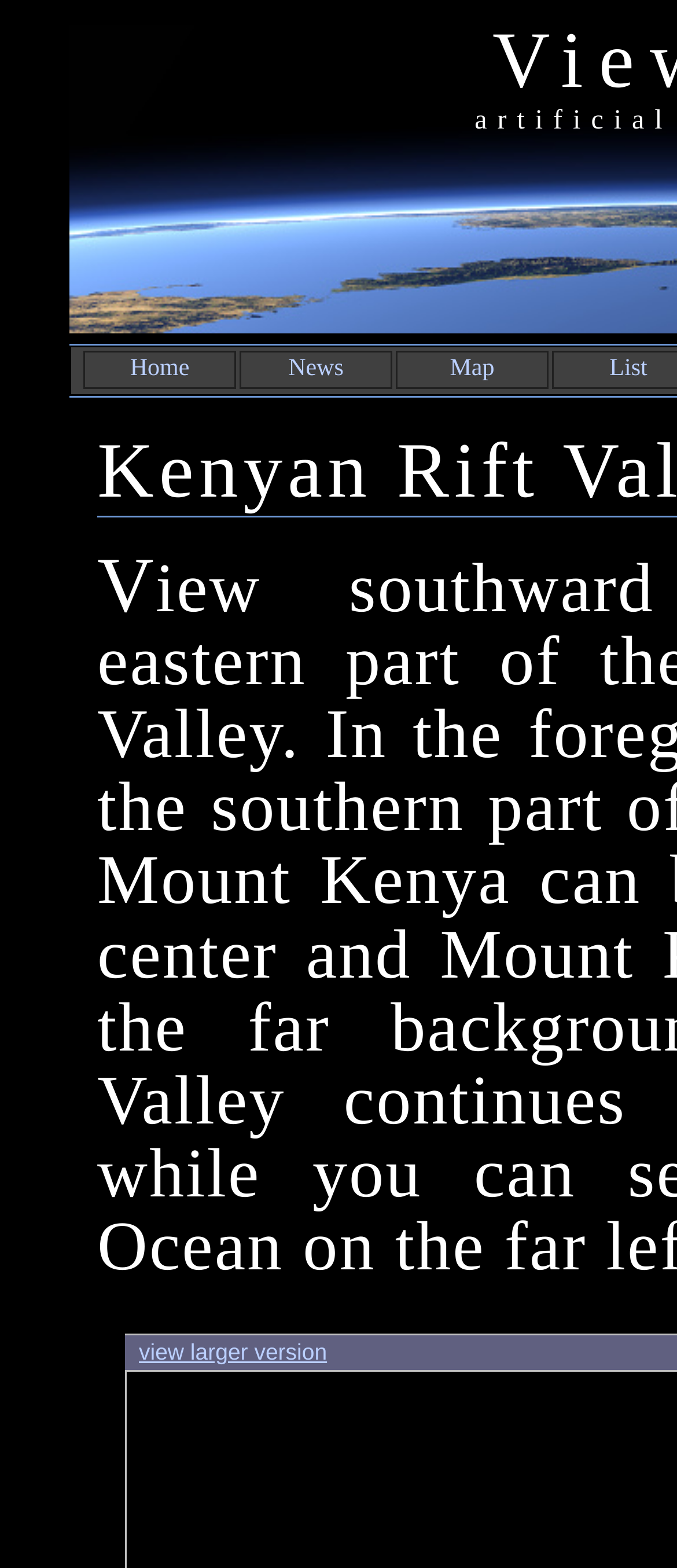Using the description: "view larger version", identify the bounding box of the corresponding UI element in the screenshot.

[0.205, 0.854, 0.483, 0.871]